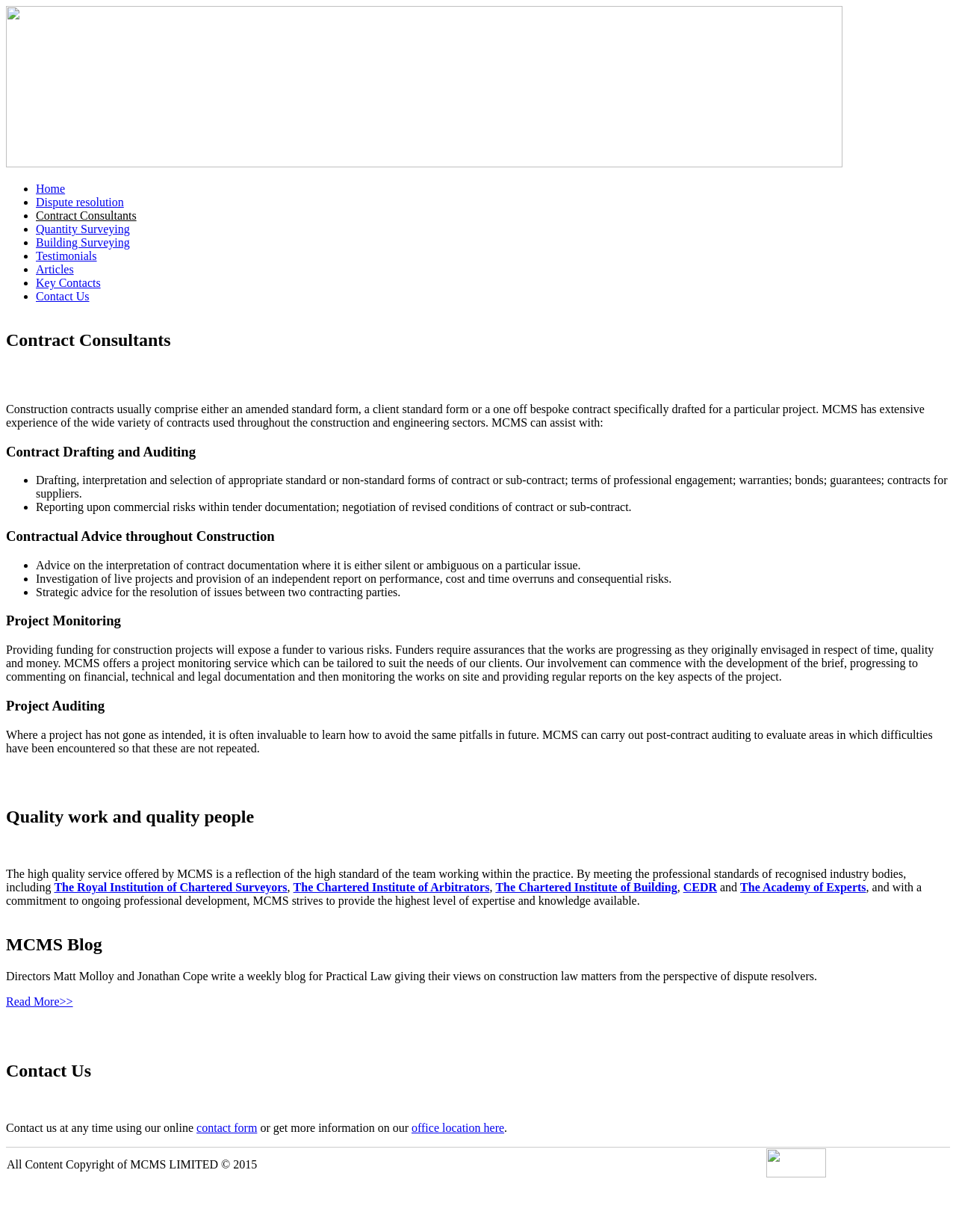Please give the bounding box coordinates of the area that should be clicked to fulfill the following instruction: "Read the 'How to use Grapple (Gum-Gum Rocket Ability) in One Piece Odyssey' article". The coordinates should be in the format of four float numbers from 0 to 1, i.e., [left, top, right, bottom].

None